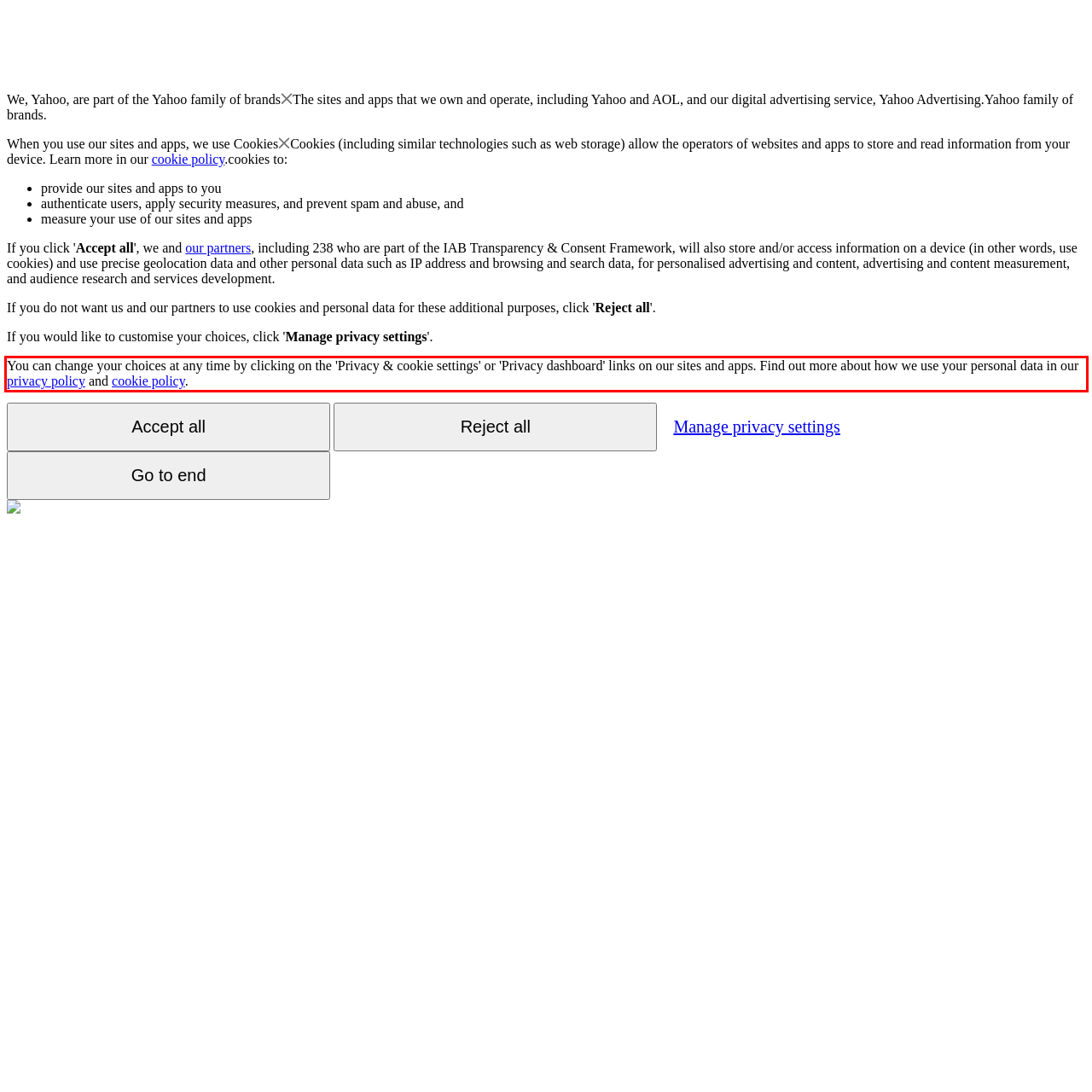Please look at the screenshot provided and find the red bounding box. Extract the text content contained within this bounding box.

You can change your choices at any time by clicking on the 'Privacy & cookie settings' or 'Privacy dashboard' links on our sites and apps. Find out more about how we use your personal data in our privacy policy and cookie policy.